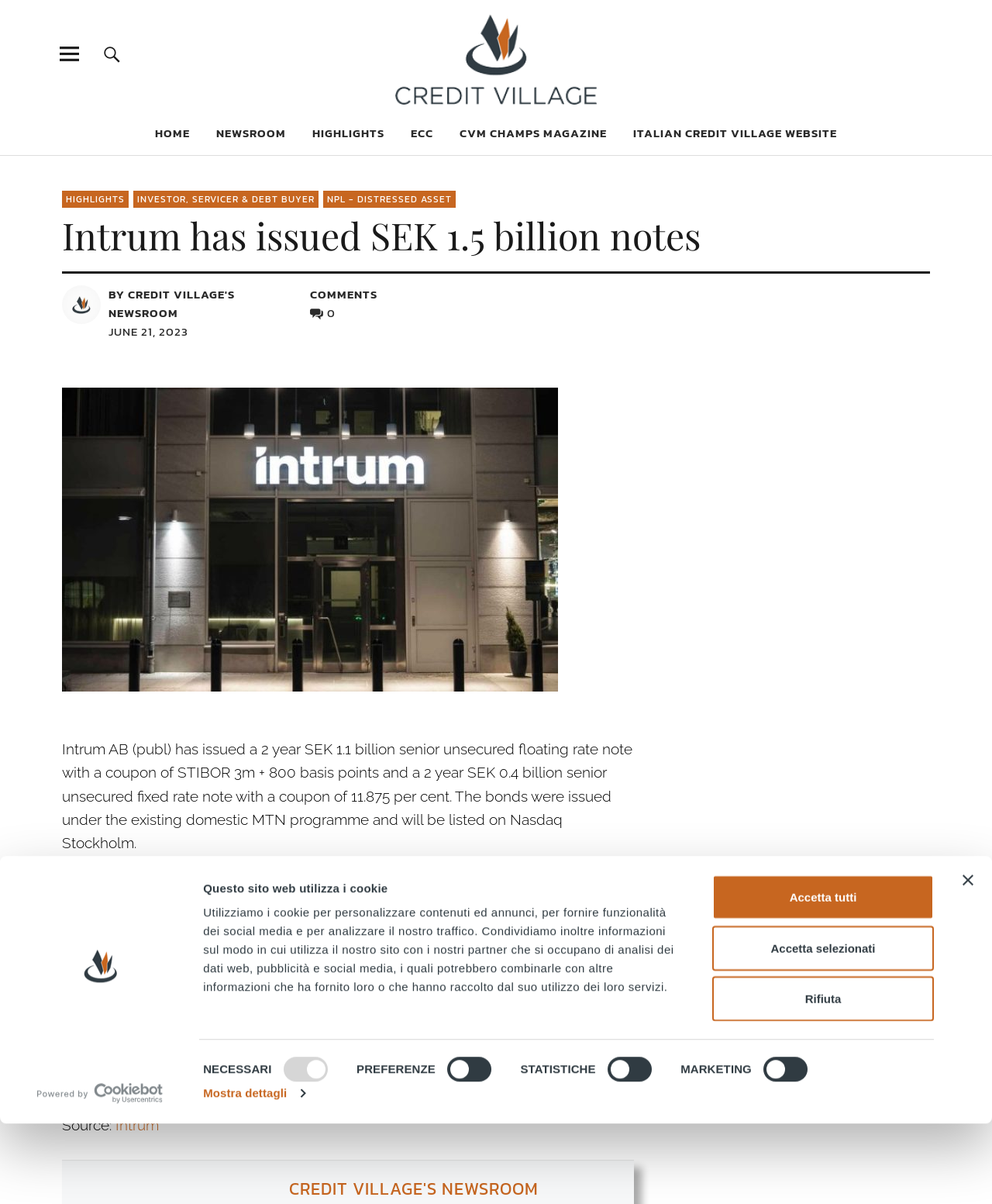Who is the Chief Financial Officer of Intrum?
Based on the screenshot, respond with a single word or phrase.

Michael Ladurner